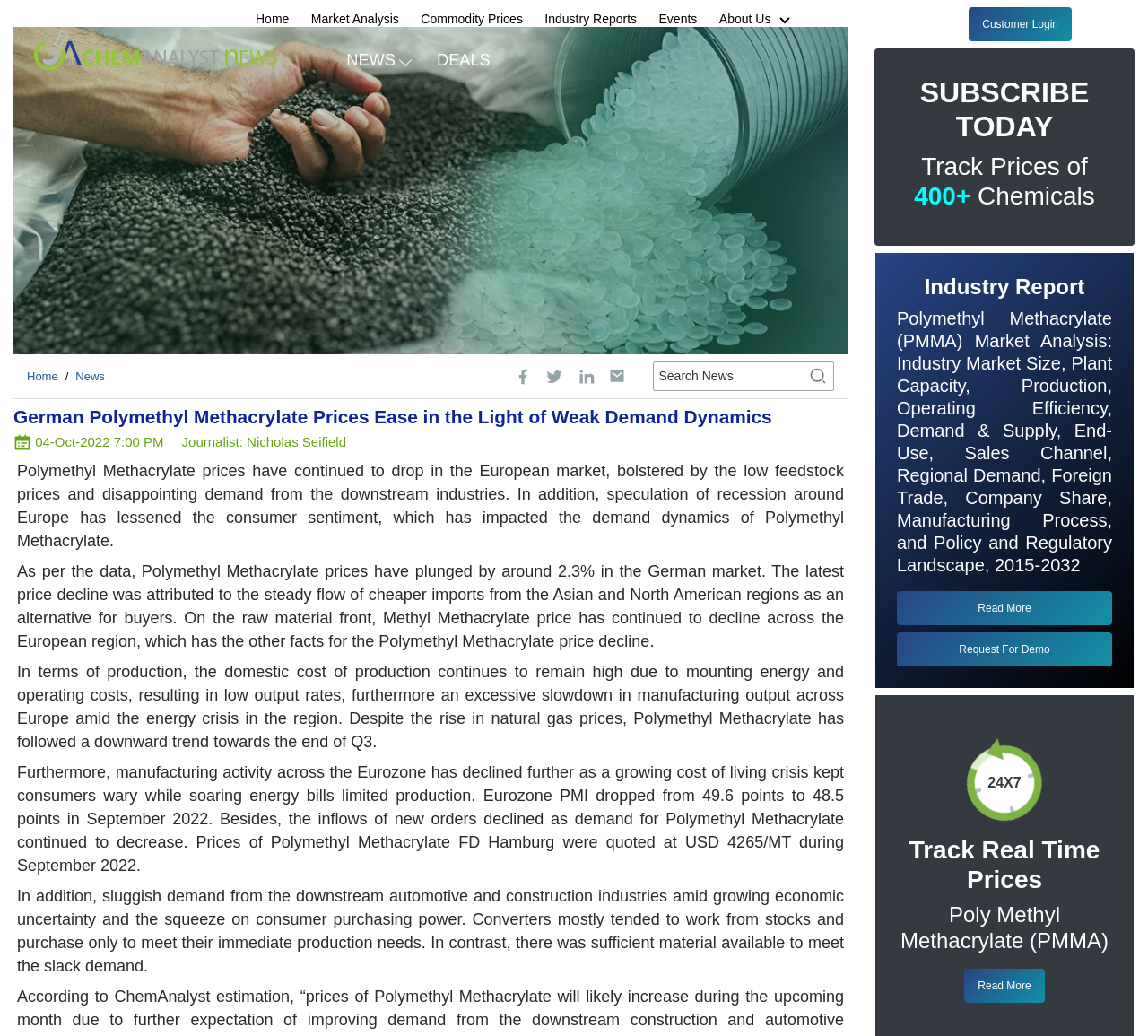What is the percentage decline in Polymethyl Methacrylate prices in the German market?
Please answer the question with as much detail and depth as you can.

I found the answer in the paragraph that starts with 'As per the data, Polymethyl Methacrylate prices have plunged by around...' which is located in the main content area of the webpage.